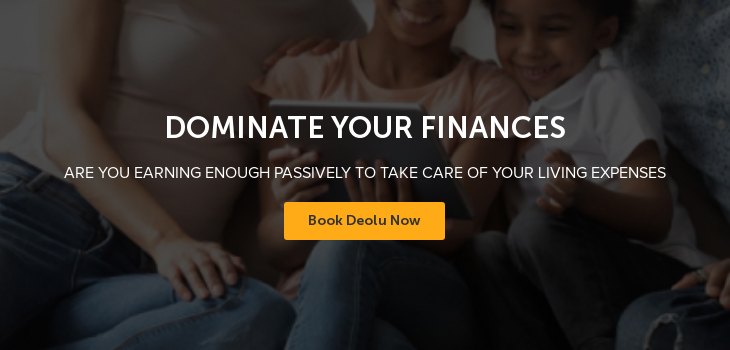What is the group in the image likely doing?
Analyze the screenshot and provide a detailed answer to the question.

The caption describes the image as a 'cozy family moment', which suggests that the group in the image is likely engaging in a meaningful and enjoyable activity together. The exact nature of the activity is not specified, but the overall tone of the image is one of warmth and togetherness.